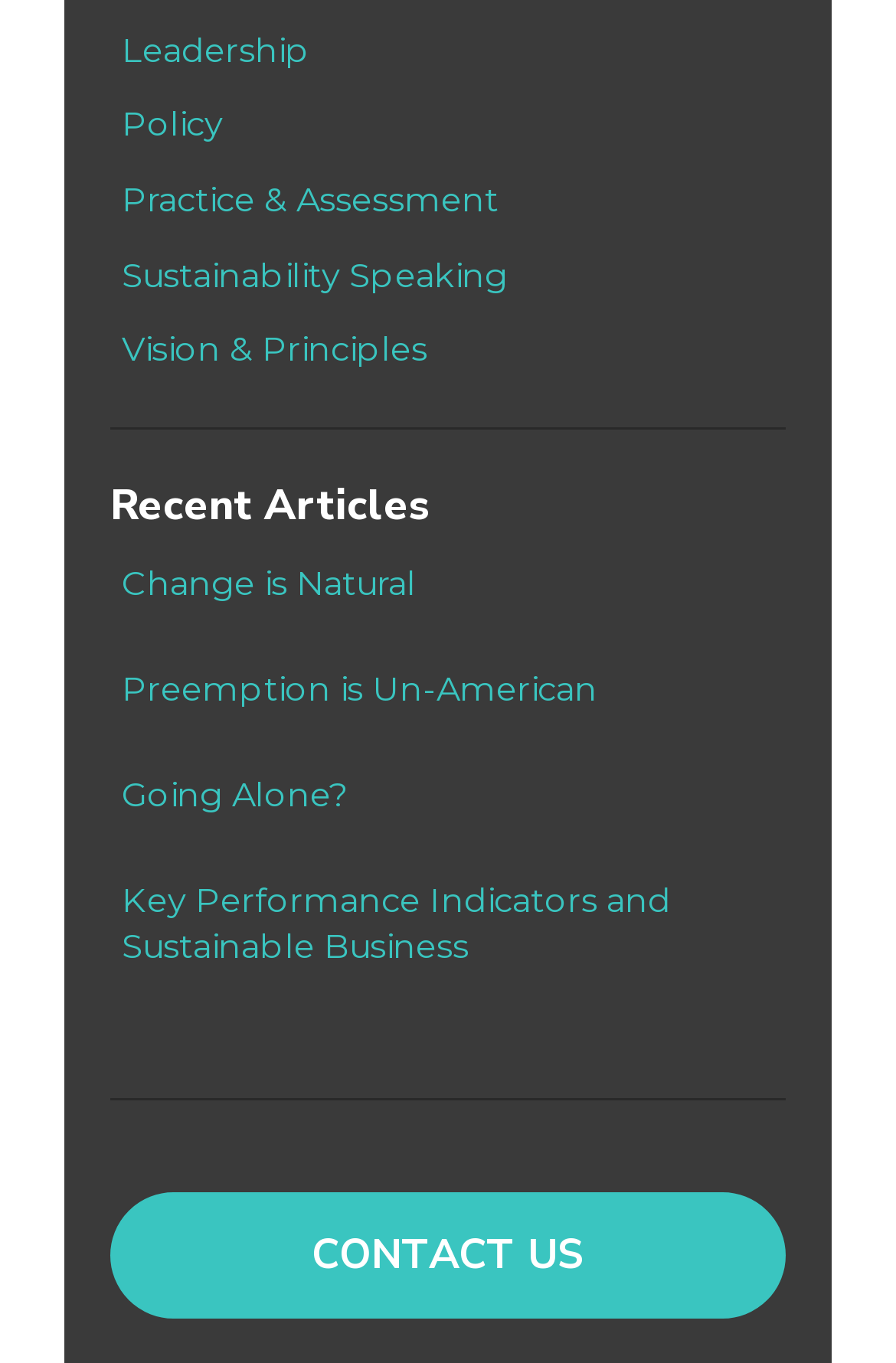Can you specify the bounding box coordinates of the area that needs to be clicked to fulfill the following instruction: "Go to Policy page"?

[0.11, 0.07, 0.89, 0.115]